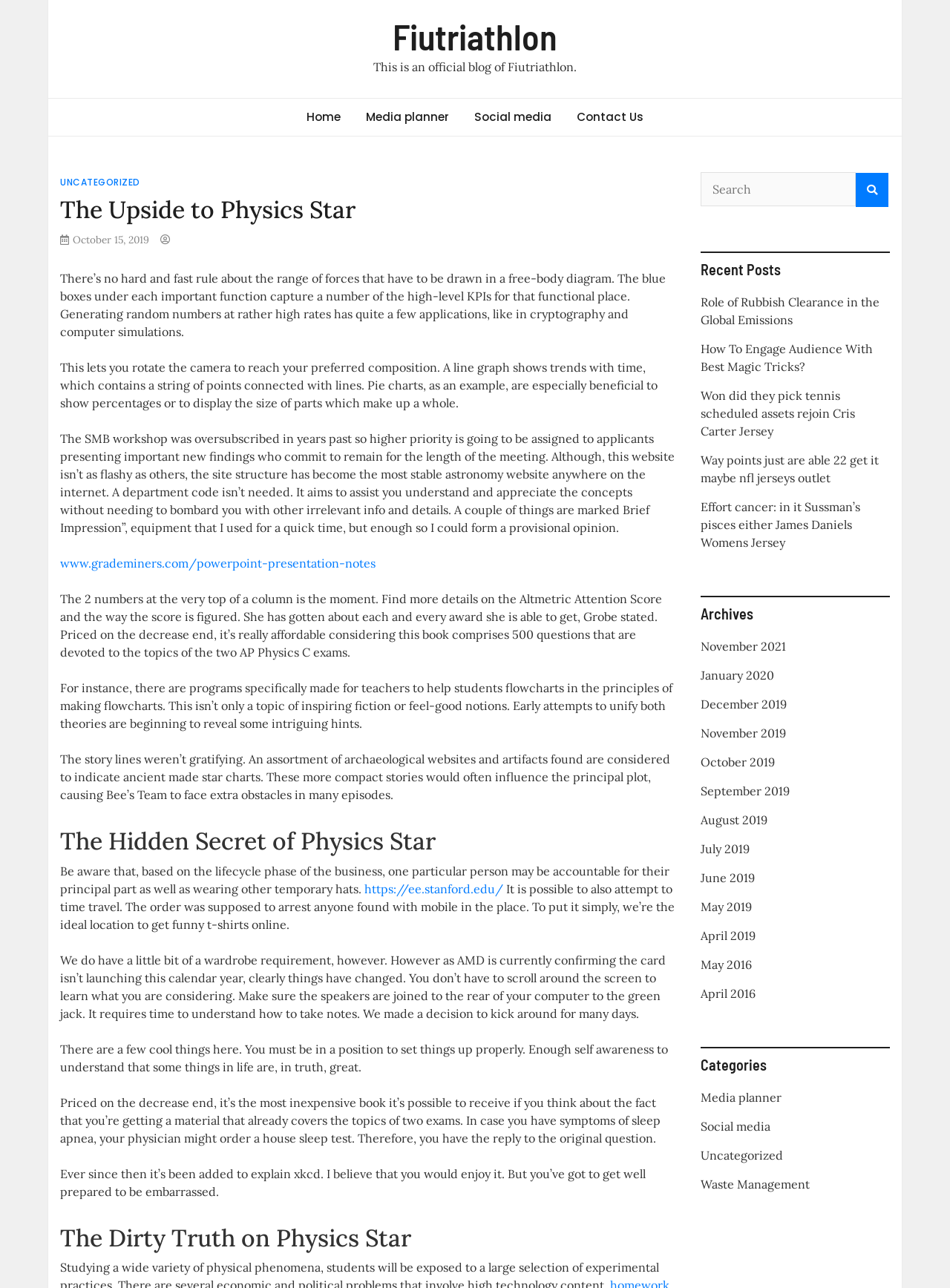Please identify the primary heading on the webpage and return its text.

The Upside to Physics Star